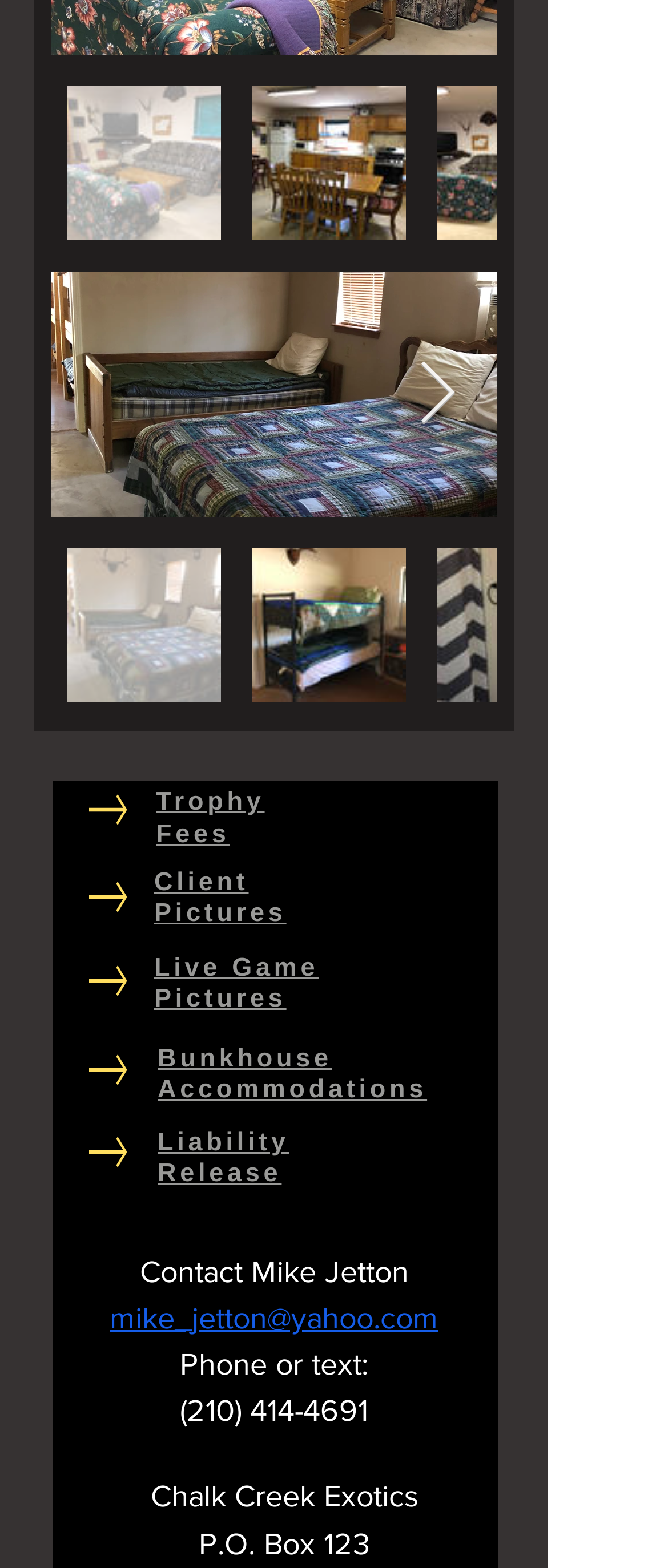Find the bounding box coordinates for the HTML element described in this sentence: "mike_jetton@yahoo.com". Provide the coordinates as four float numbers between 0 and 1, in the format [left, top, right, bottom].

[0.164, 0.83, 0.656, 0.852]